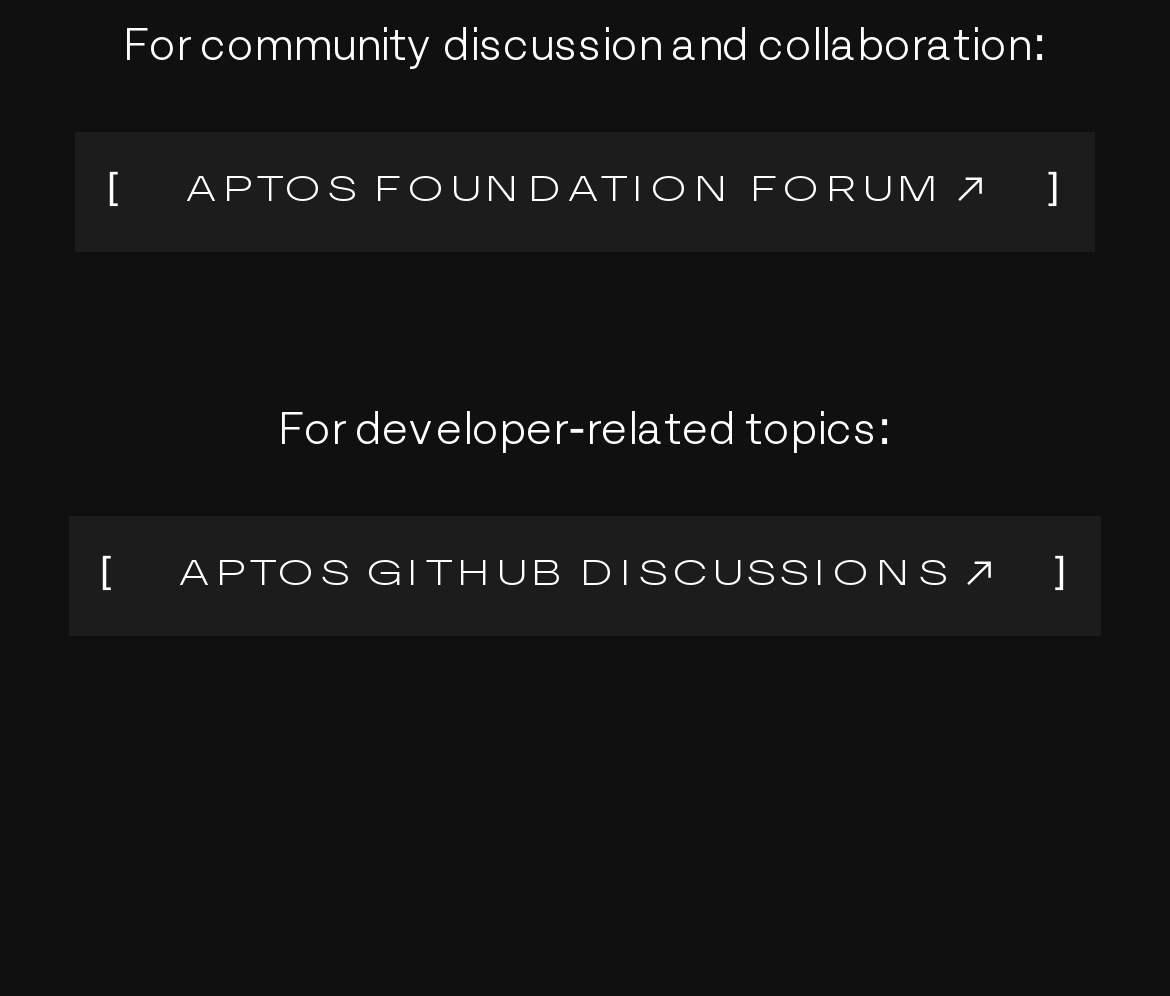Given the element description [Aptos Github Discussions ], identify the bounding box coordinates for the UI element on the webpage screenshot. The format should be (top-left x, top-left y, bottom-right x, bottom-right y), with values between 0 and 1.

[0.059, 0.517, 0.94, 0.637]